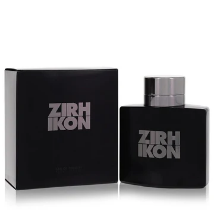What is the regular price of the item?
Refer to the screenshot and deliver a thorough answer to the question presented.

The regular price of the item is mentioned in the description as $10.99 USD, making it an accessible luxury for fragrance enthusiasts.